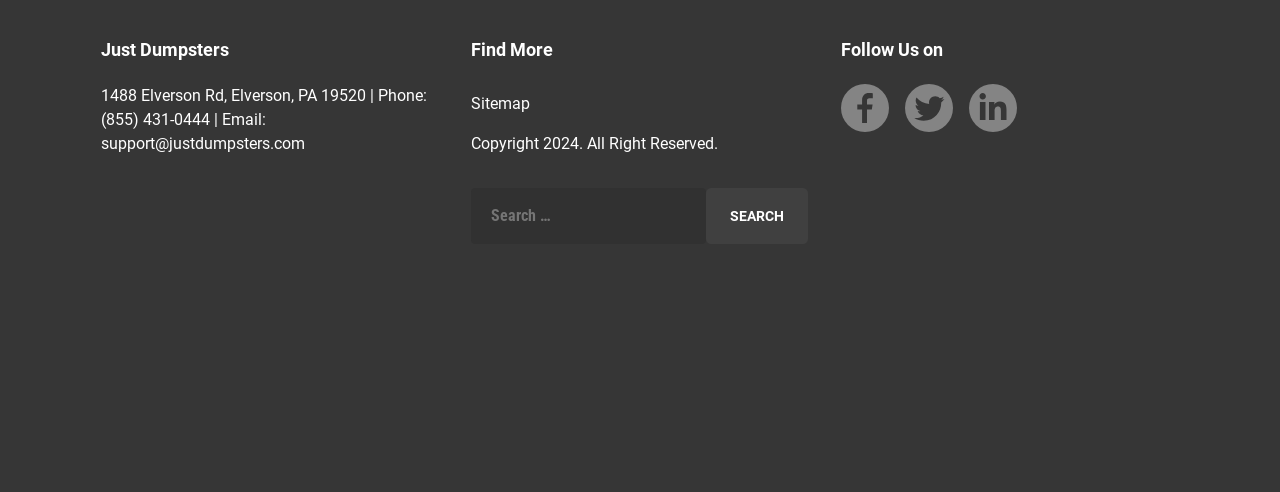How many social media links are there?
Utilize the image to construct a detailed and well-explained answer.

There are three social media links, each represented by an image element, located at the bottom of the webpage, which are likely to be links to the company's social media profiles.